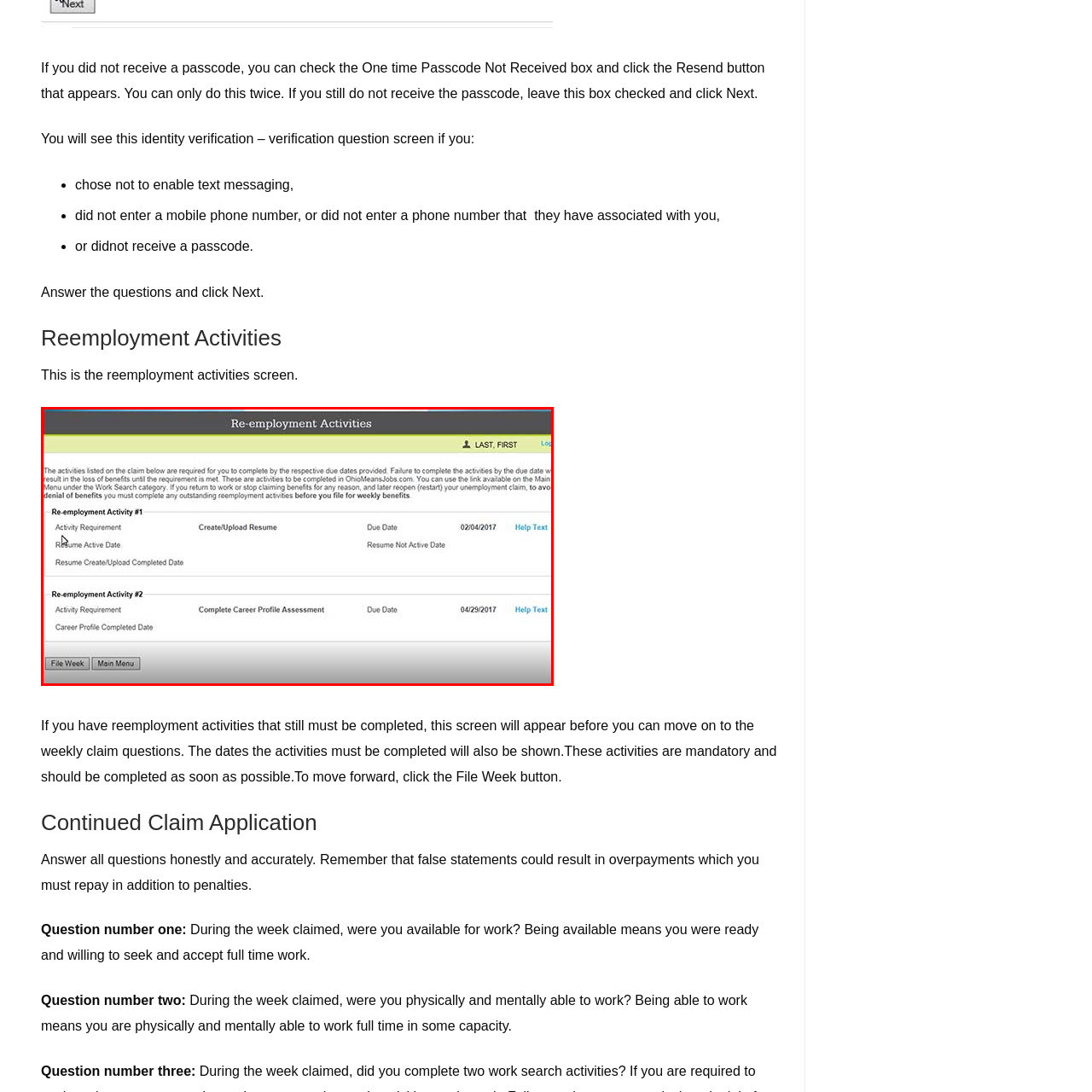Generate a detailed caption for the image that is outlined by the red border.

The image titled "Re-employment Activities" displays a user interface related to the completion of mandatory reemployment tasks for unemployment benefits in Ohio. At the top of the screen, the header notes "Re-employment Activities," indicating that the activities listed must be completed to proceed with filing weekly claims for benefits. Below this, two re-employment tasks are detailed:

1. **Activity Requirement #1**: 
   - **Task**: Create/Upload Resume 
   - **Due Date**: 02/04/2017 
   - **Status**: Resume Not Active Date

2. **Activity Requirement #2**: 
   - **Task**: Complete Career Profile Assessment 
   - **Due Date**: 04/29/2017 
   - **Status**: Completed Date (not specifically noted, indicating it may be done).

The bottom of the screen includes buttons to navigate back to file the week or return to the main menu, emphasizing the necessity to complete these tasks to avoid delays in receiving benefits.